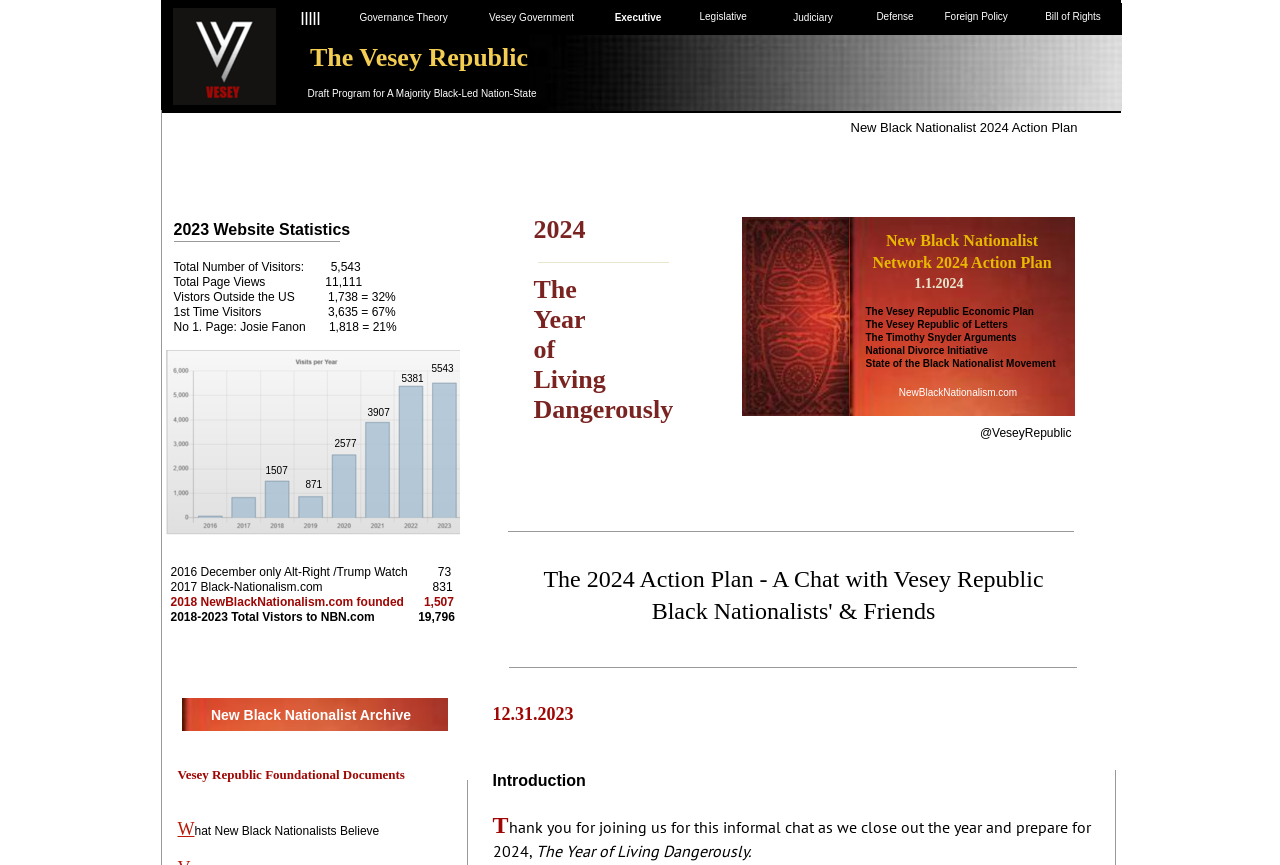Identify the bounding box coordinates for the UI element described as follows: Vesey's Republic of Letters. Use the format (top-left x, top-left y, bottom-right x, bottom-right y) and ensure all values are floating point numbers between 0 and 1.

[0.503, 0.075, 0.638, 0.109]